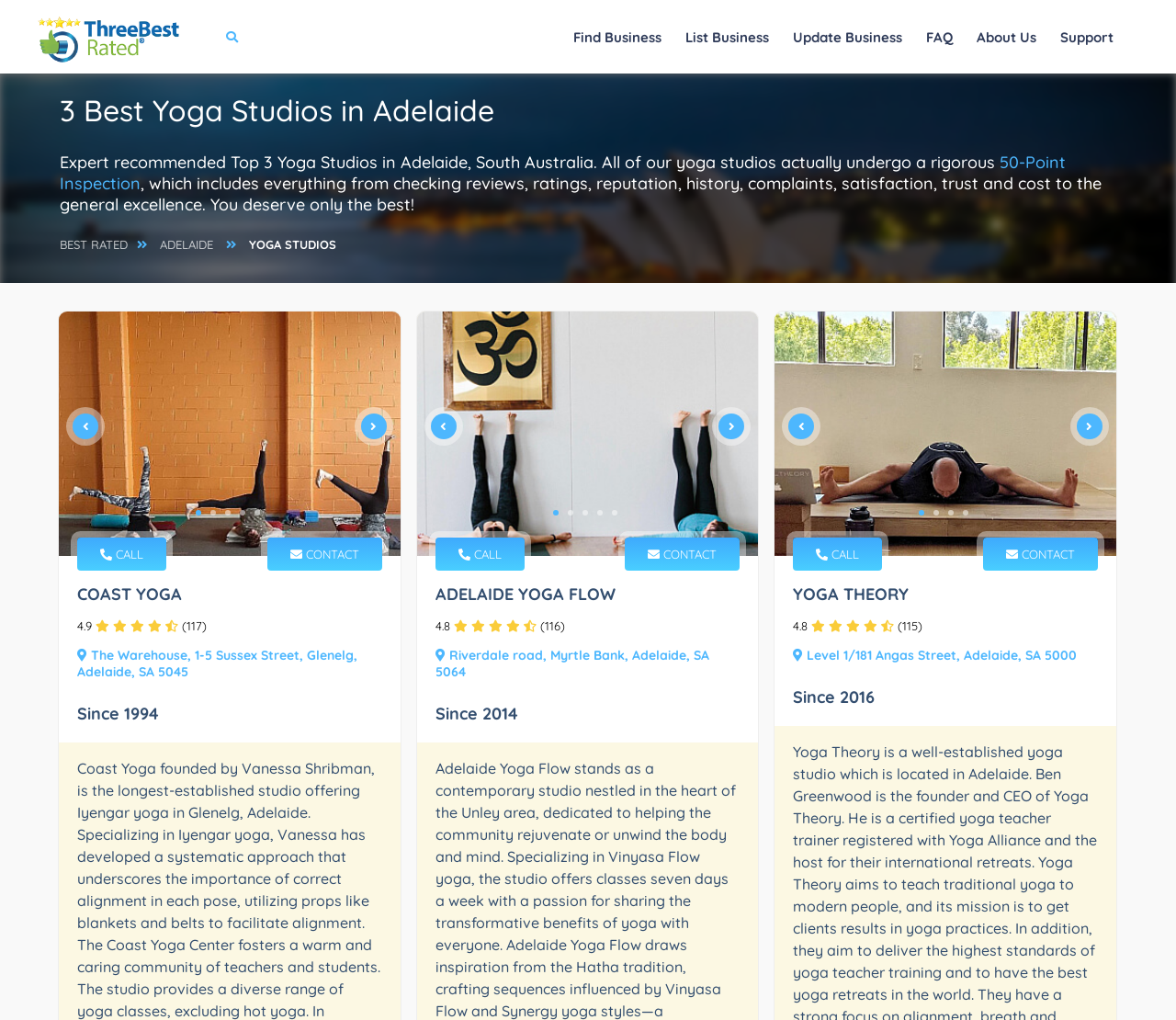Provide a comprehensive caption for the webpage.

This webpage is about the top 3 yoga studios in Adelaide, South Australia. At the top, there is a logo of ThreeBestRated.com.au, a website that provides expert recommendations. Below the logo, there are several links to other pages, including "Find Business", "List Business", "Update Business", "FAQ", "About Us", and "Support".

The main content of the page is divided into three sections, each representing one of the top-rated yoga studios. The first section is about Coast Yoga, which has a rating of 4.9 and 117 reviews. There is an image of the studio, followed by a heading with the studio's name and a brief description. Below the heading, there are links to call or contact the studio, as well as its address. The section also includes a heading that mentions the studio has been in operation since 1994.

The second section is about Adelaide Yoga Flow, which has a rating of 4.8 and 116 reviews. The layout is similar to the first section, with an image, heading, links to call or contact, and address. This studio has been in operation since 2014.

The third section is about Yoga Theory, which has a rating of 4.8 and 115 reviews. Again, the layout is similar, with an image, heading, links to call or contact, and address. This studio has been in operation since 2016.

Each section has a tab list at the top, allowing users to navigate through multiple images or reviews of the studio. The tabs are numbered, indicating the total number of images or reviews available for each studio.